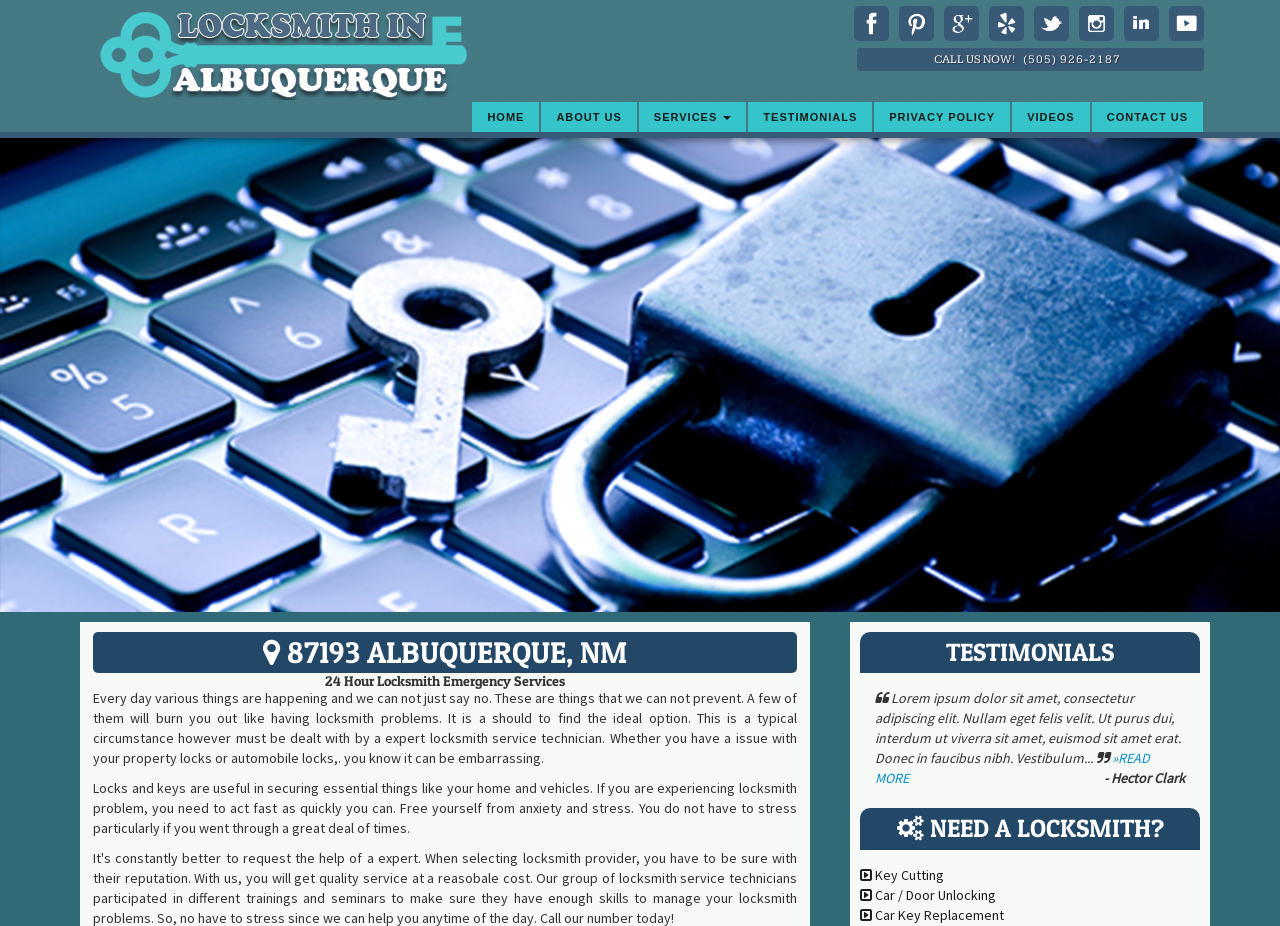Locate the bounding box coordinates of the element's region that should be clicked to carry out the following instruction: "Go to the HOME page". The coordinates need to be four float numbers between 0 and 1, i.e., [left, top, right, bottom].

[0.369, 0.099, 0.421, 0.153]